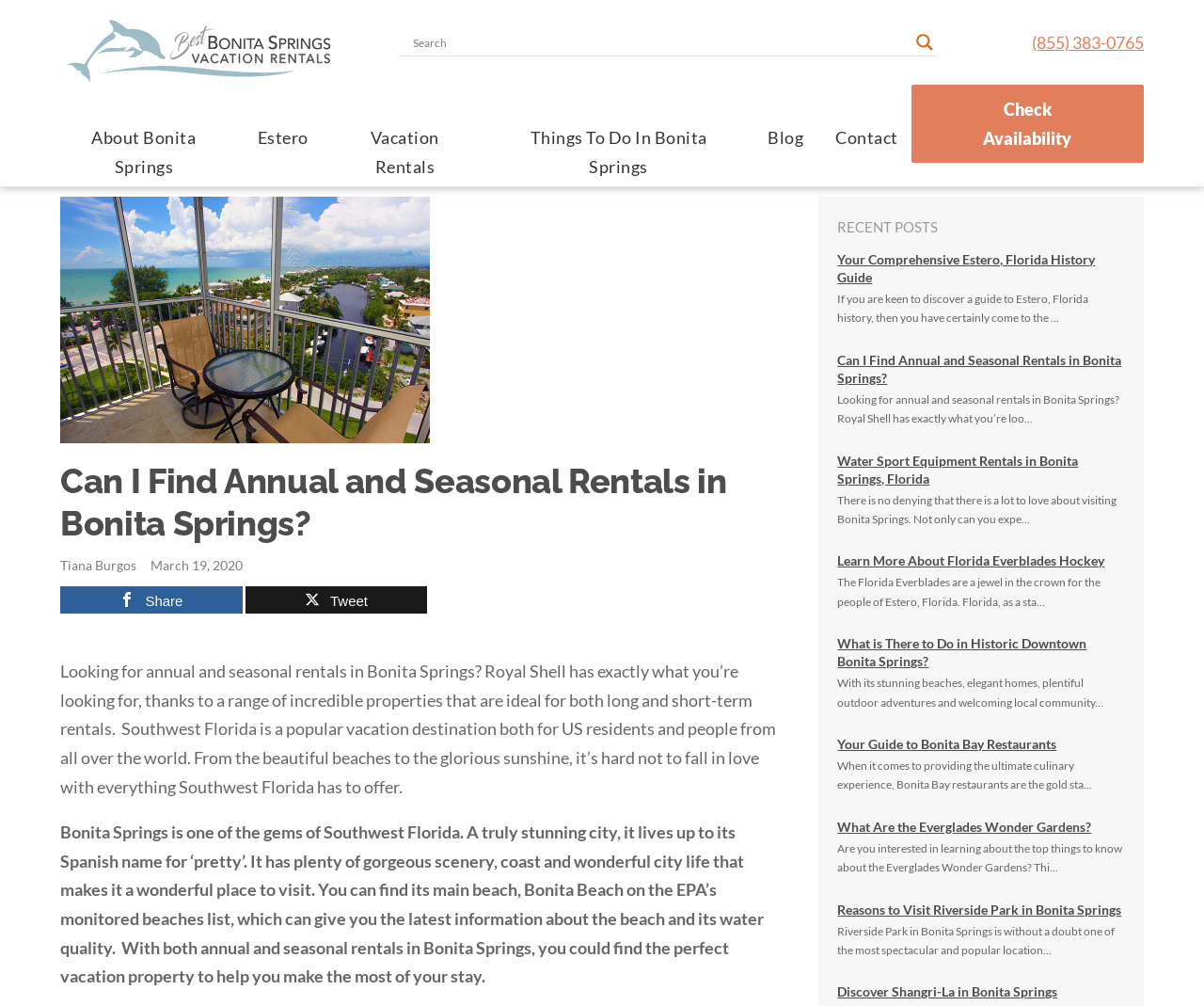Determine the bounding box for the UI element that matches this description: "Tweet".

[0.204, 0.583, 0.355, 0.61]